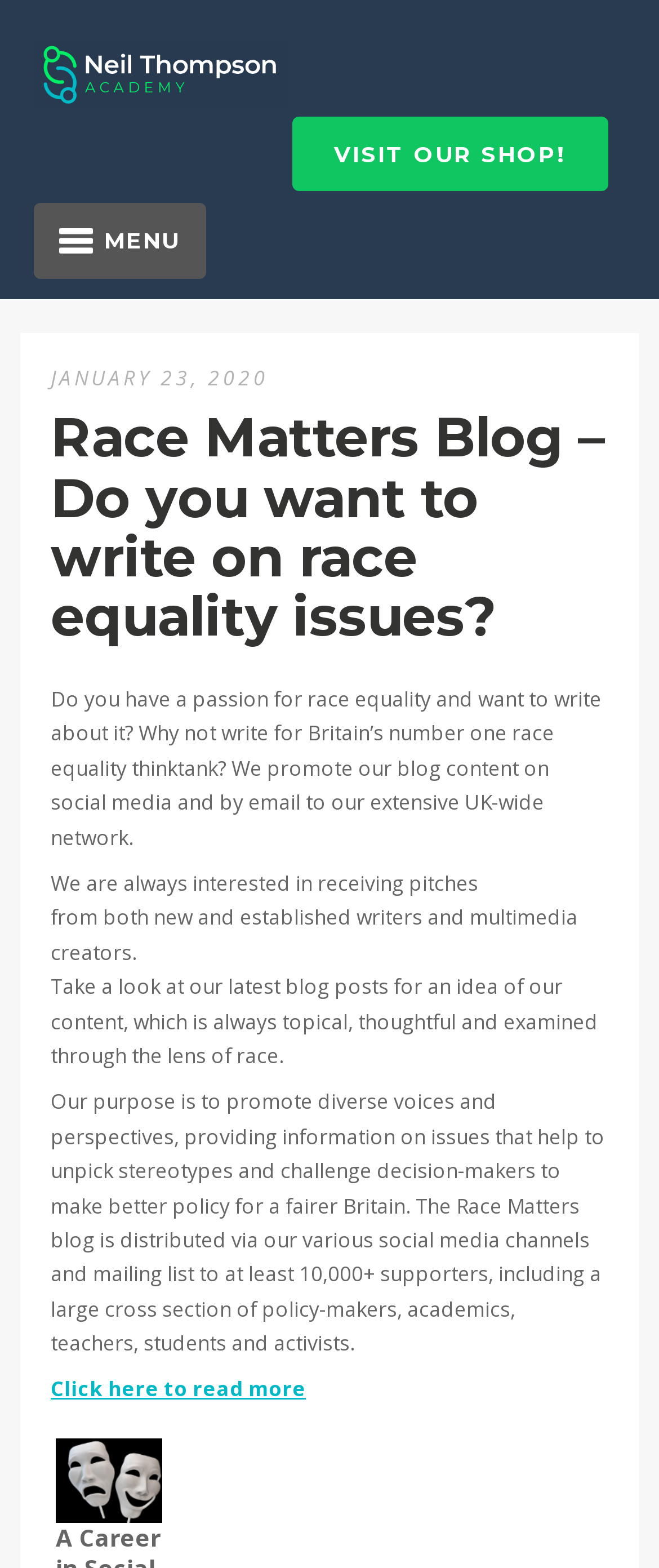Using the description: "Click here to read more", determine the UI element's bounding box coordinates. Ensure the coordinates are in the format of four float numbers between 0 and 1, i.e., [left, top, right, bottom].

[0.077, 0.877, 0.464, 0.895]